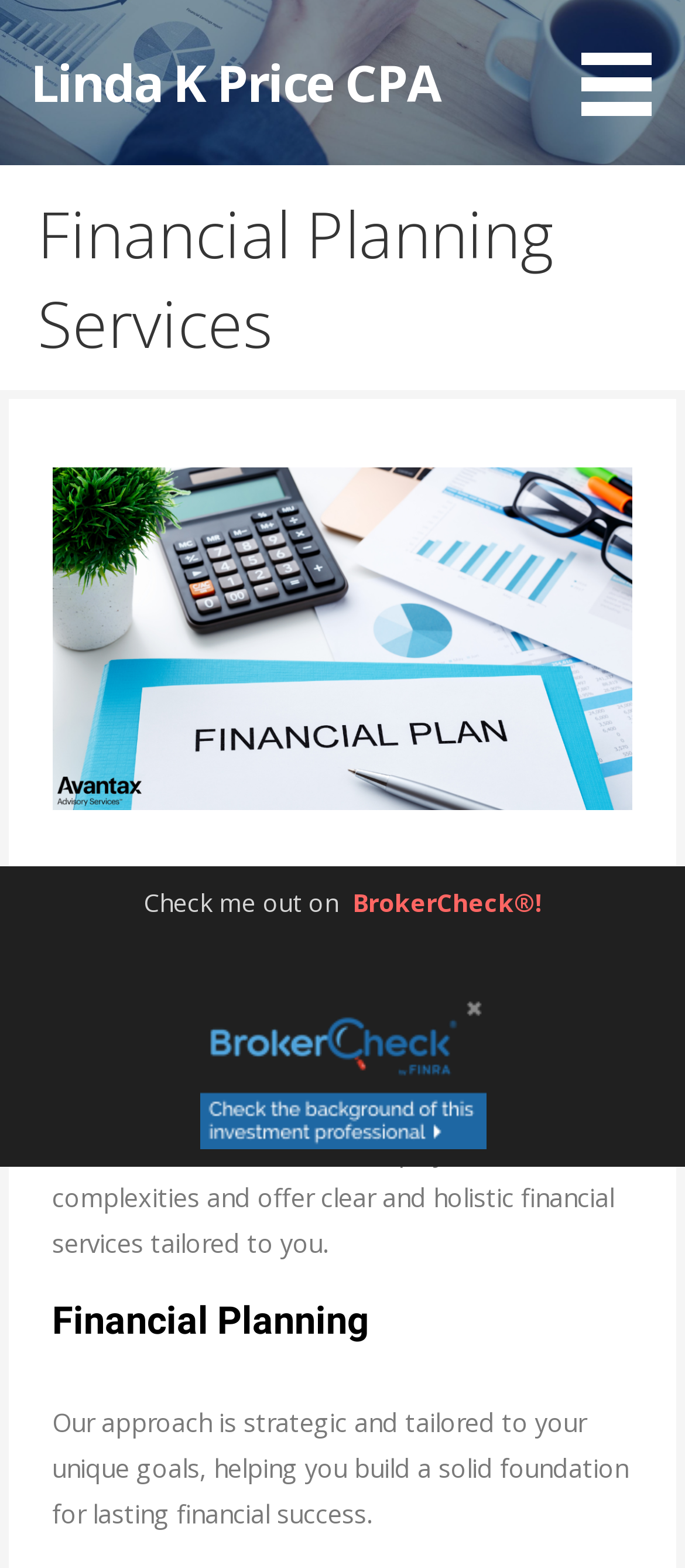For the given element description Linda K Price CPA, determine the bounding box coordinates of the UI element. The coordinates should follow the format (top-left x, top-left y, bottom-right x, bottom-right y) and be within the range of 0 to 1.

[0.045, 0.03, 0.643, 0.073]